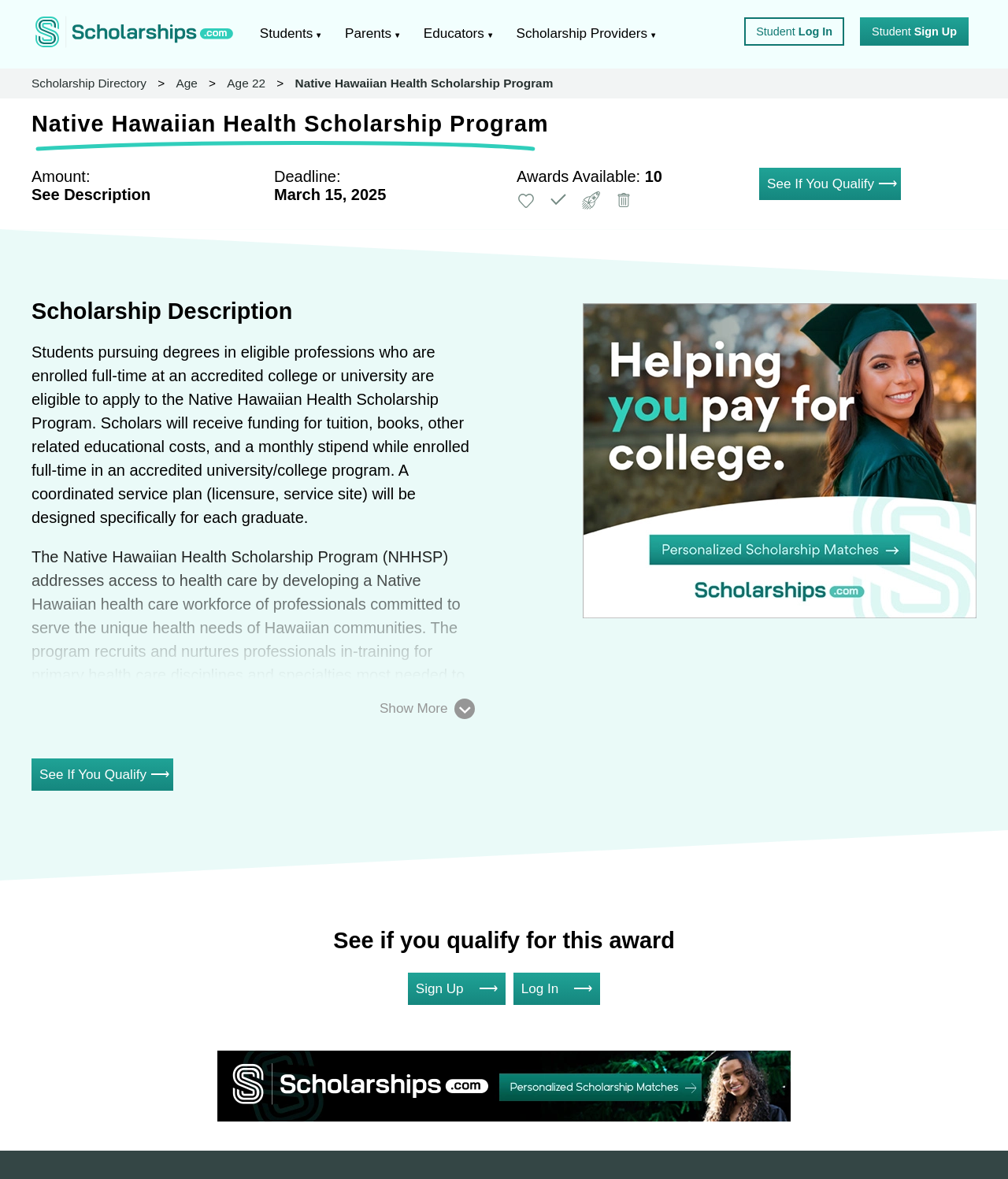Locate the primary heading on the webpage and return its text.

Native Hawaiian Health Scholarship Program